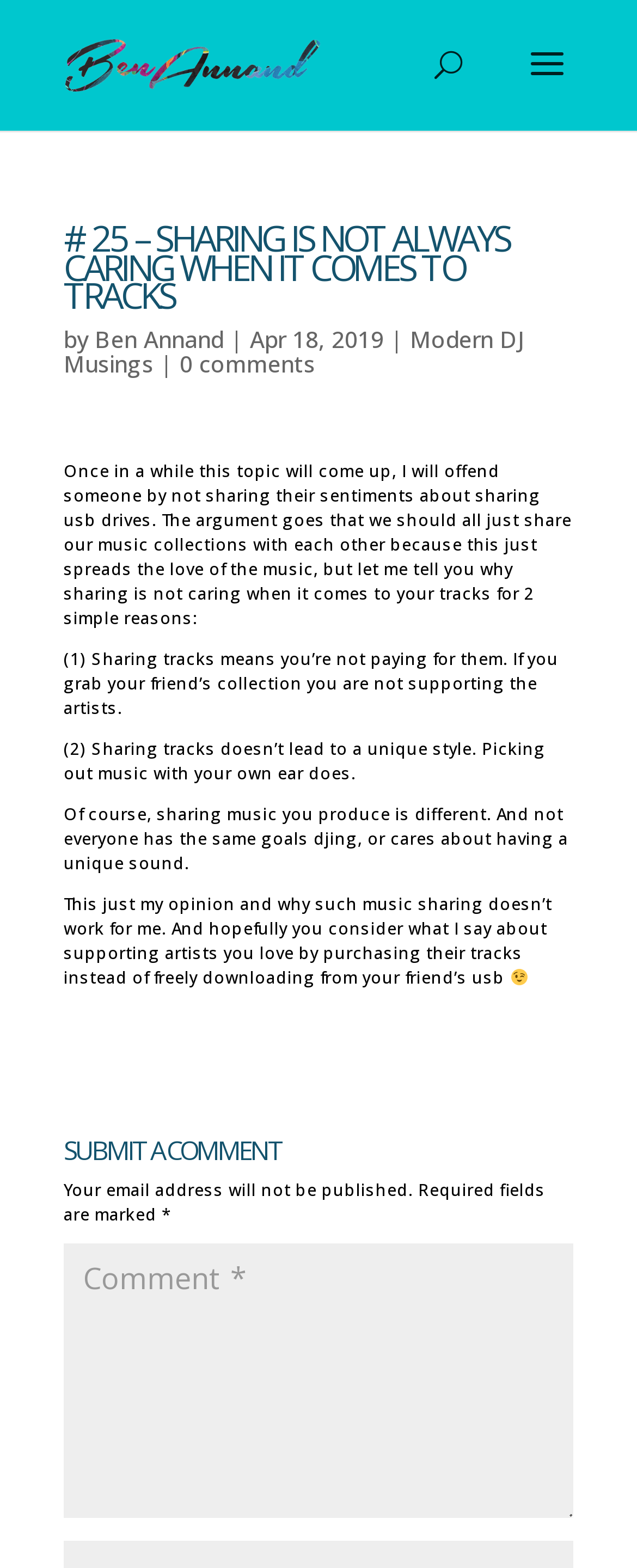What is the purpose of the textbox at the bottom of the article?
Based on the image, answer the question in a detailed manner.

The purpose of the textbox at the bottom of the article can be determined by looking at the label above the textbox, which says 'SUBMIT A COMMENT'. This indicates that the textbox is for submitting a comment on the article.